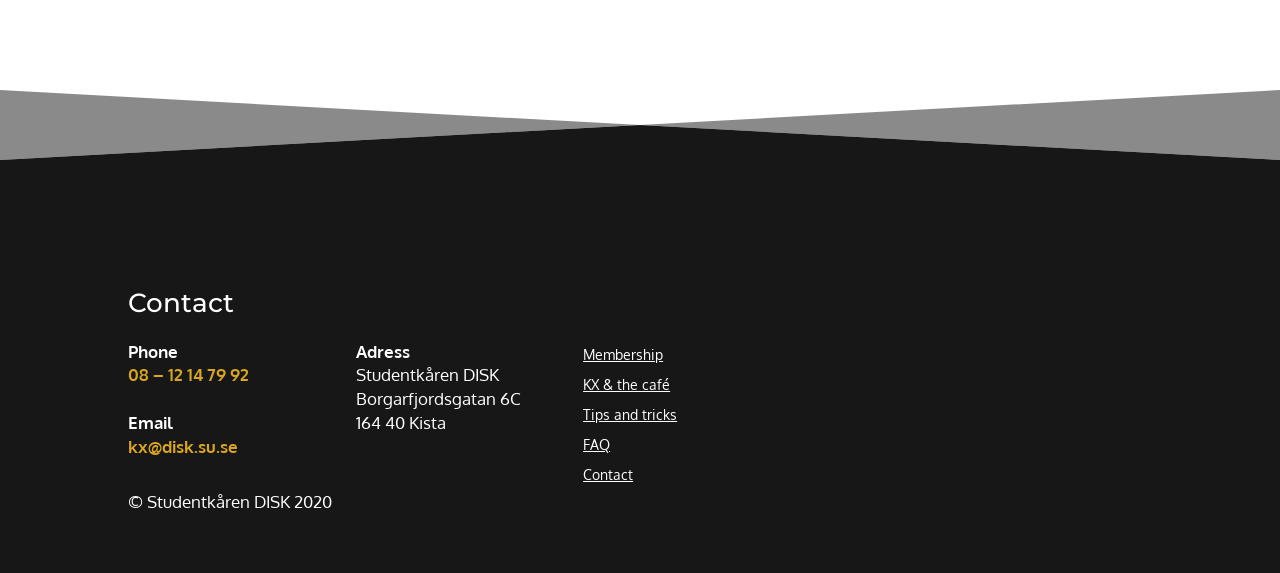What is the copyright year?
Can you provide a detailed and comprehensive answer to the question?

I found the copyright year by looking at the footer of the webpage, which contains the copyright information, including the year 2020.